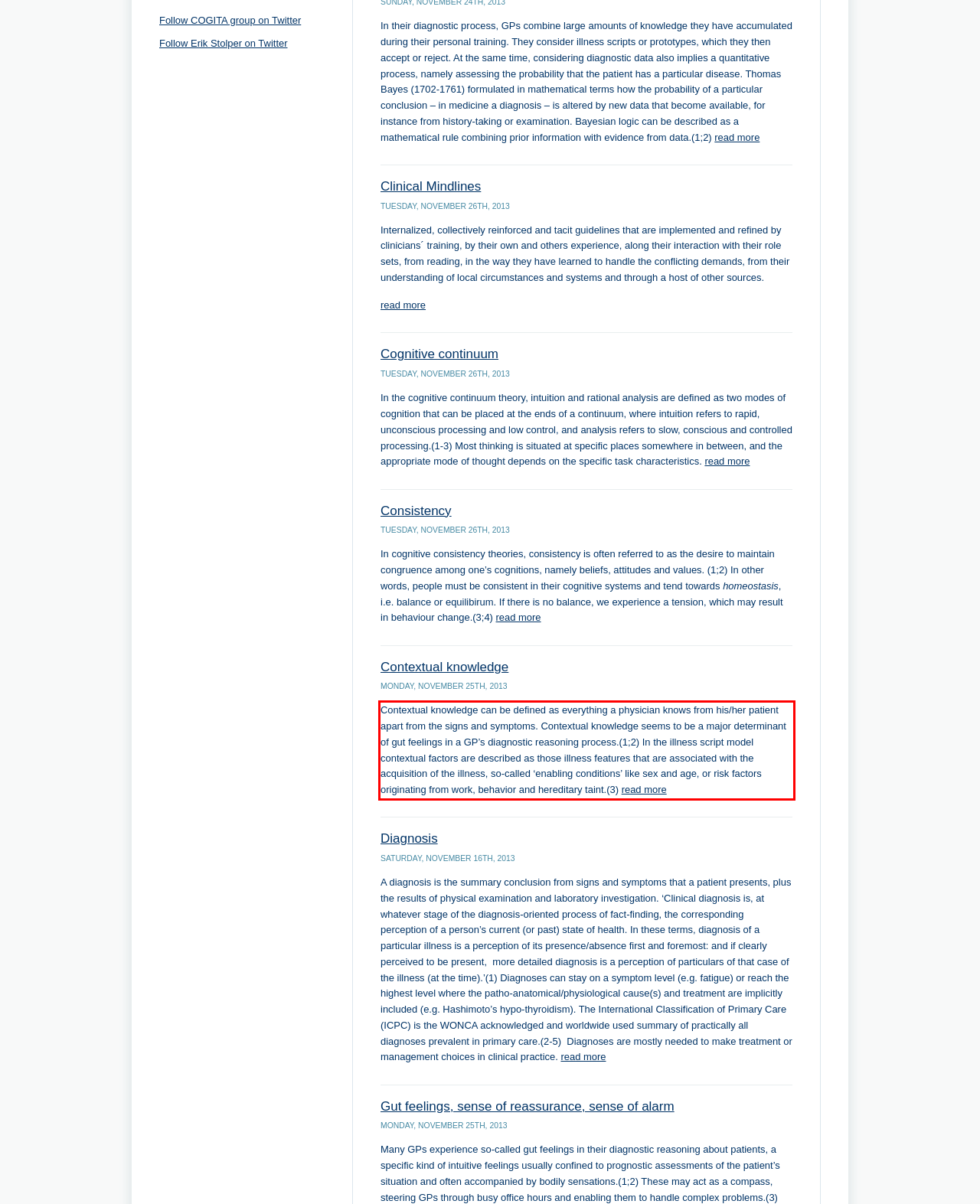With the provided screenshot of a webpage, locate the red bounding box and perform OCR to extract the text content inside it.

Contextual knowledge can be defined as everything a physician knows from his/her patient apart from the signs and symptoms. Contextual knowledge seems to be a major determinant of gut feelings in a GP’s diagnostic reasoning process.(1;2) In the illness script model contextual factors are described as those illness features that are associated with the acquisition of the illness, so-called ‘enabling conditions’ like sex and age, or risk factors originating from work, behavior and hereditary taint.(3) read more